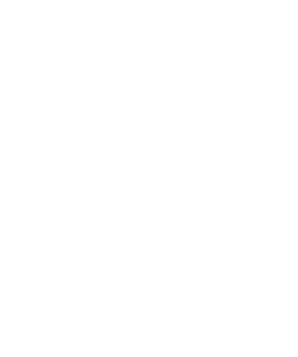Give a one-word or one-phrase response to the question:
What is the purpose of the image featuring the TenPoint Viper 430 Crossbow Package?

To attract potential buyers